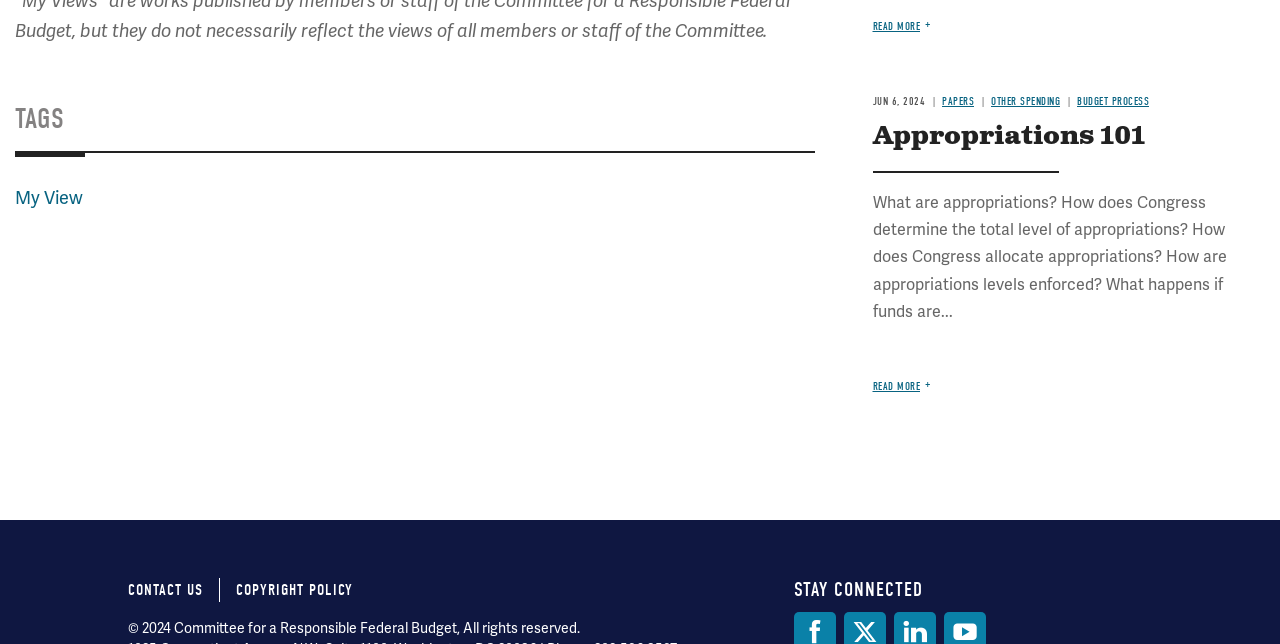How many links are there in the 'Appropriations 101' section?
Analyze the image and deliver a detailed answer to the question.

I counted the number of link elements within the 'Appropriations 101' section, which includes the links 'Appropriations 101' and 'Read more about Appropriations 101'.